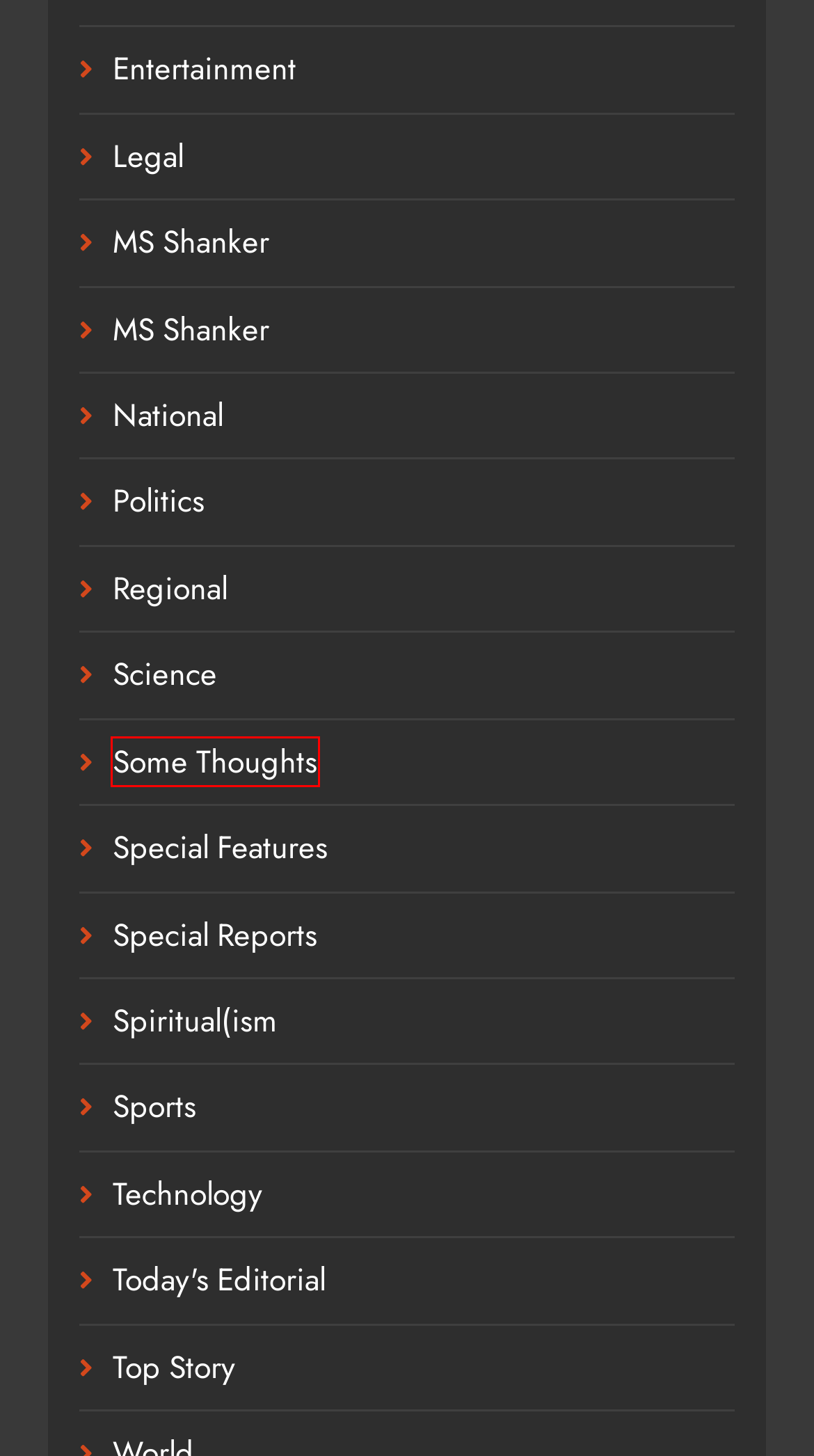You’re provided with a screenshot of a webpage that has a red bounding box around an element. Choose the best matching webpage description for the new page after clicking the element in the red box. The options are:
A. Legal – OrangeNews9
B. Politics – OrangeNews9
C. Spiritual(ism – OrangeNews9
D. Science – OrangeNews9
E. Today’s Editorial – OrangeNews9
F. Technology – OrangeNews9
G. Some Thoughts – OrangeNews9
H. MS Shanker – OrangeNews9

G